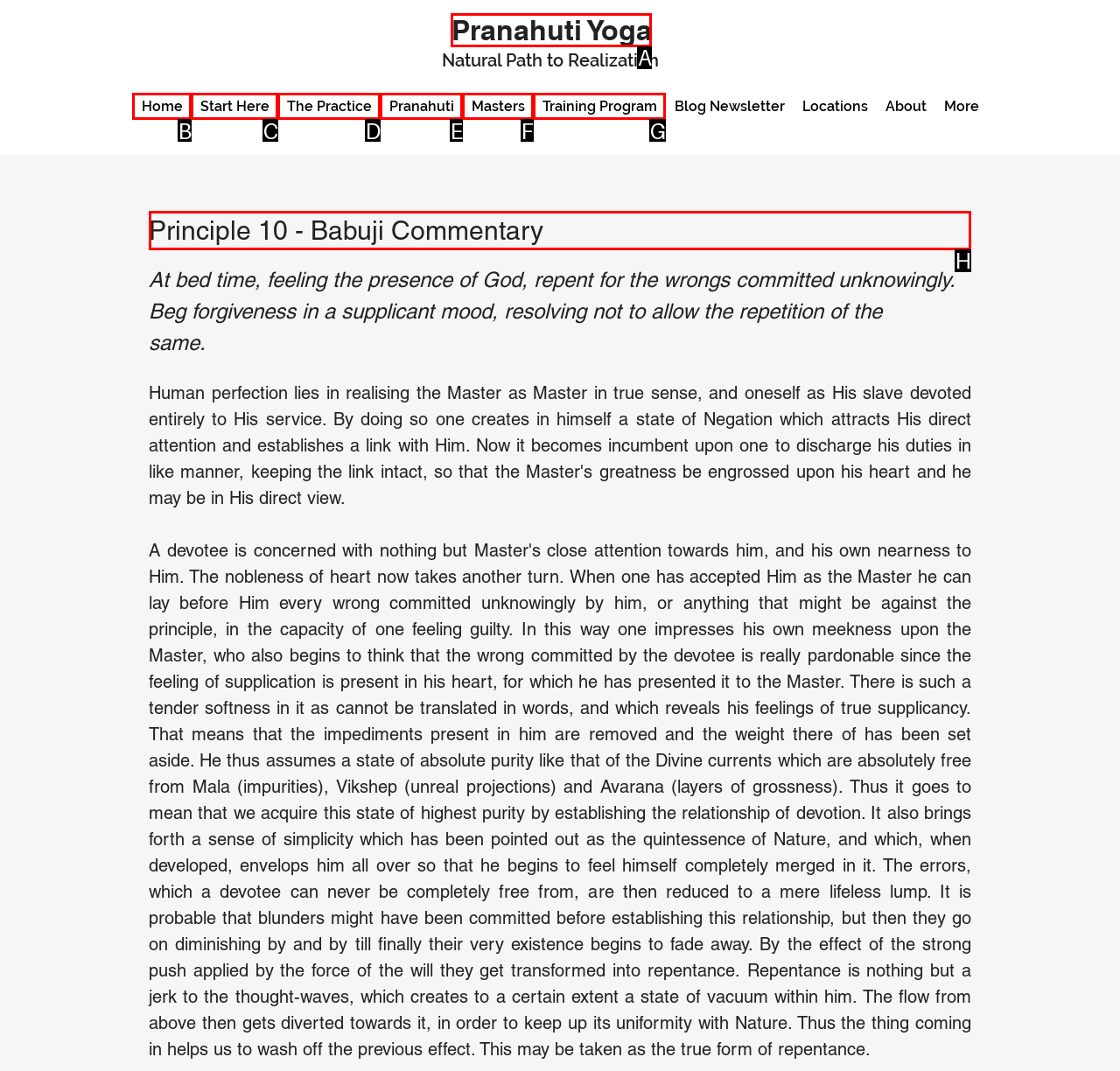Tell me which one HTML element I should click to complete the following task: Learn about the Principle 10
Answer with the option's letter from the given choices directly.

H